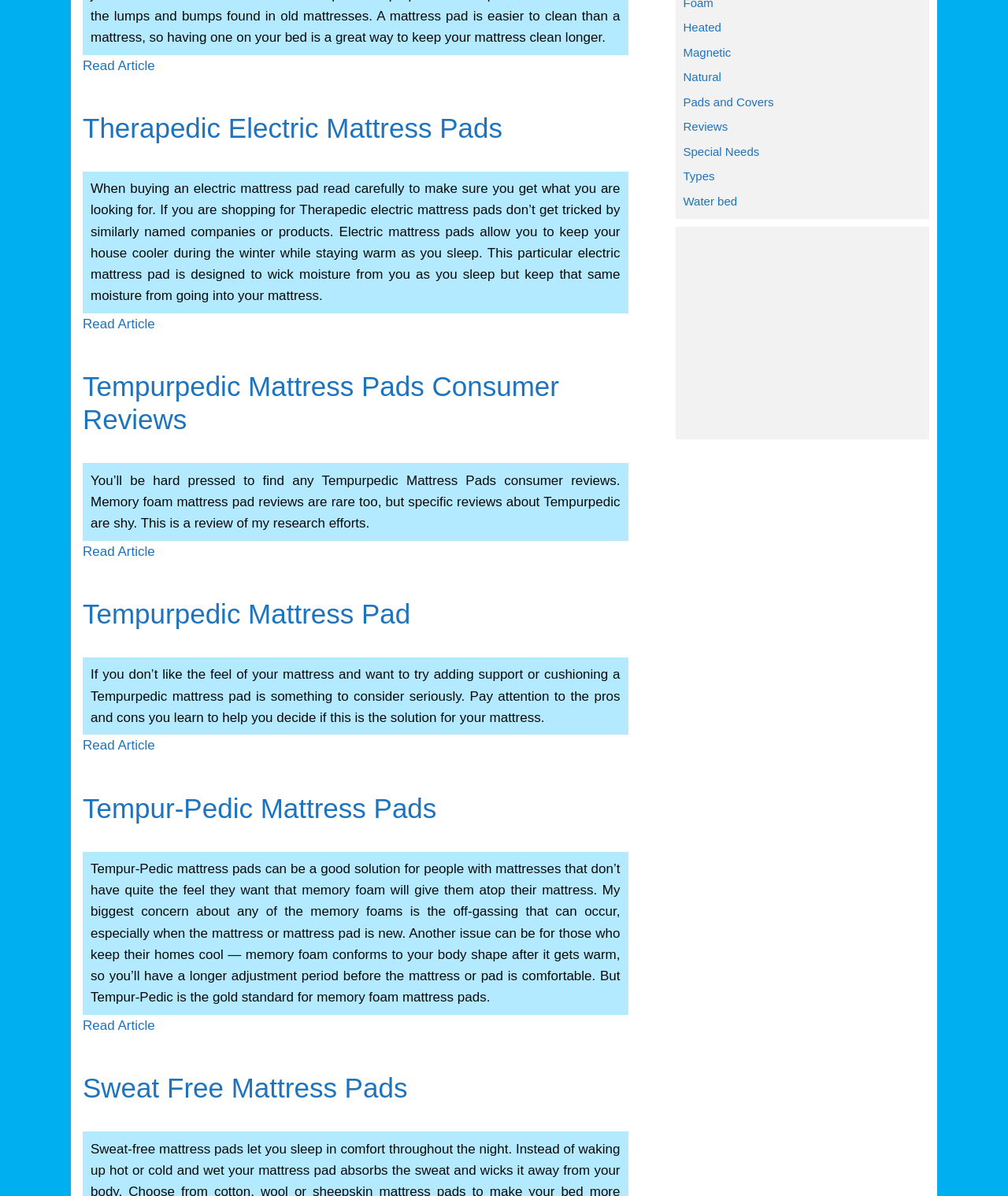Determine the bounding box coordinates in the format (top-left x, top-left y, bottom-right x, bottom-right y). Ensure all values are floating point numbers between 0 and 1. Identify the bounding box of the UI element described by: Tempur-Pedic Mattress Pads

[0.082, 0.663, 0.433, 0.688]